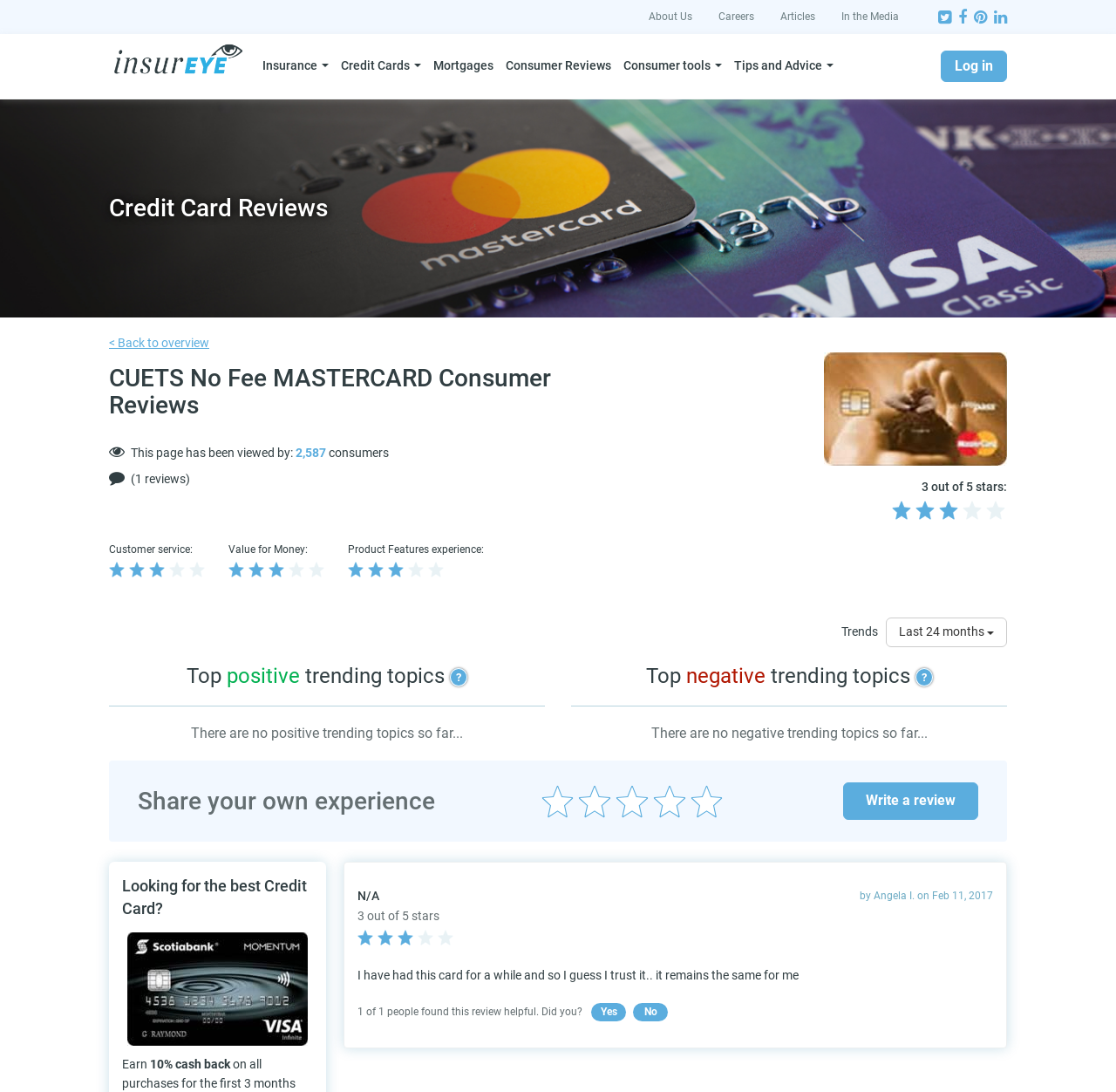Provide your answer in a single word or phrase: 
What is the name of the credit card being reviewed?

CUETS No Fee MASTERCARD